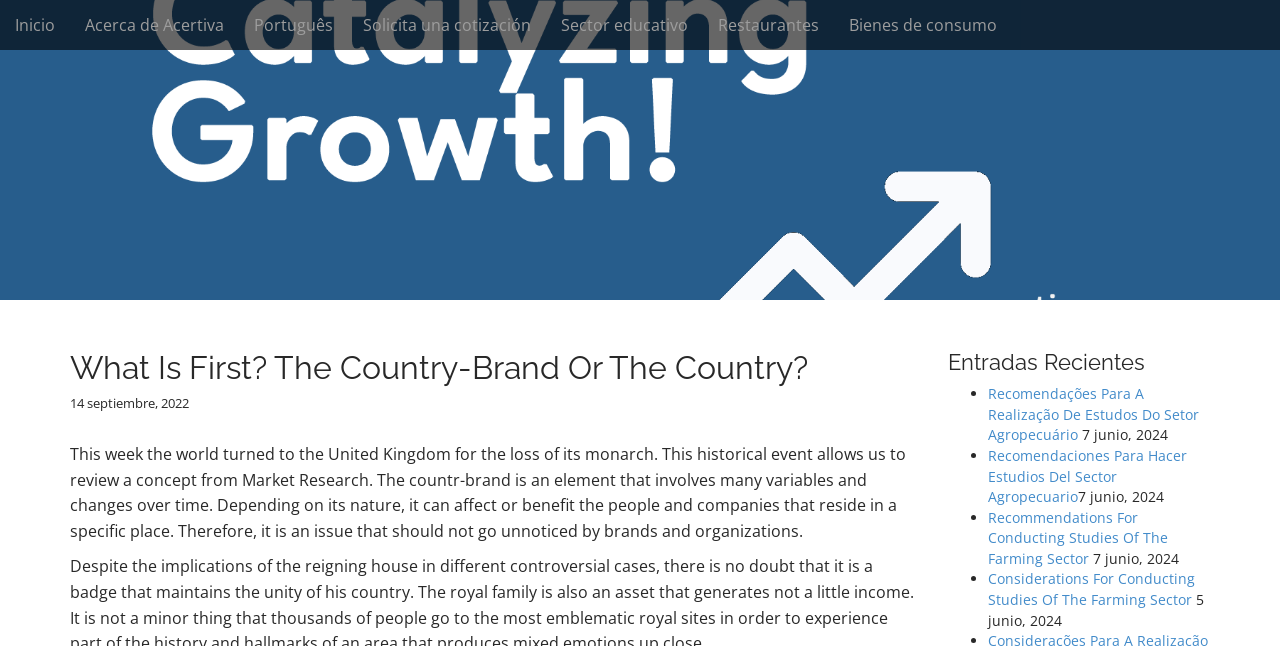Please provide the main heading of the webpage content.

What Is First? The Country-Brand Or The Country?